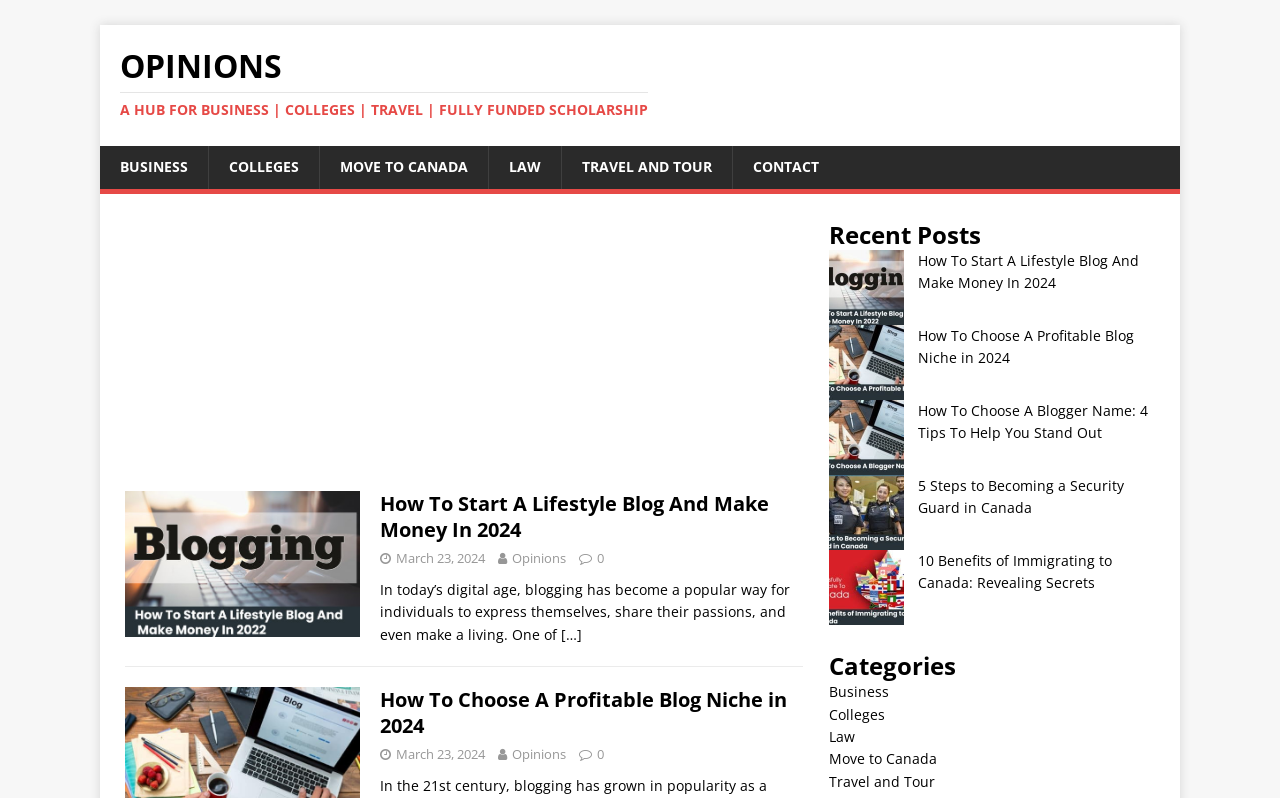How many links are there in the navigation menu?
Please respond to the question with a detailed and well-explained answer.

I counted the number of links in the navigation menu, which are 'BUSINESS', 'COLLEGES', 'MOVE TO CANADA', 'LAW', 'TRAVEL AND TOUR', and 'CONTACT', so there are 7 links in the navigation menu.